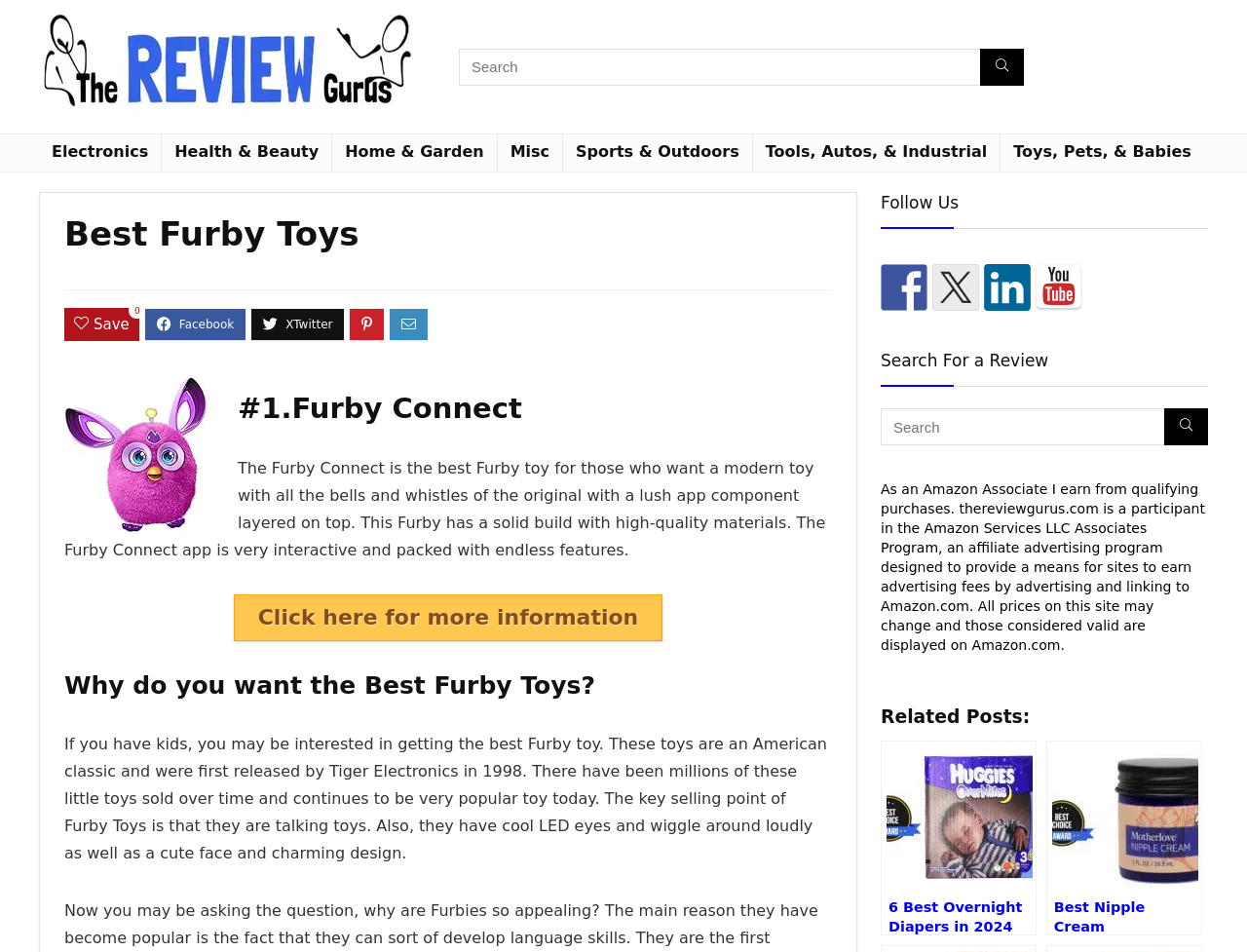Provide a thorough summary of the webpage.

This webpage is about reviewing and comparing Furby toys. At the top left, there is a logo of "The Review Gurus" with a link to the website's homepage. Next to it, there is a search bar with a search button. Below the logo, there are six category links: Electronics, Health & Beauty, Home & Garden, Misc, Sports & Outdoors, and Tools, Autos, & Industrial.

The main content of the webpage is divided into sections. The first section is headed "Best Furby Toys" and has a "Save" button on the top right. Below the heading, there is an image, followed by a review of the #1 Furby Connect toy. The review includes a brief description of the toy, its features, and a link to more information.

The next section is headed "Why do you want the Best Furby Toys?" and provides information about the history and popularity of Furby toys. It explains that Furby toys are talking toys with cool LED eyes and a cute design.

On the right side of the webpage, there are social media links to Facebook, Twitter, LinkedIn, and YouTube, each with its respective icon. Below the social media links, there is a search bar with a search button, allowing users to search for a specific review.

At the bottom of the webpage, there is a disclaimer about the website being an Amazon Associate and earning from qualifying purchases. Below the disclaimer, there is a section headed "Related Posts" with links to other reviews, including "best overnight diapers" and "best nipple cream", each with a corresponding image.